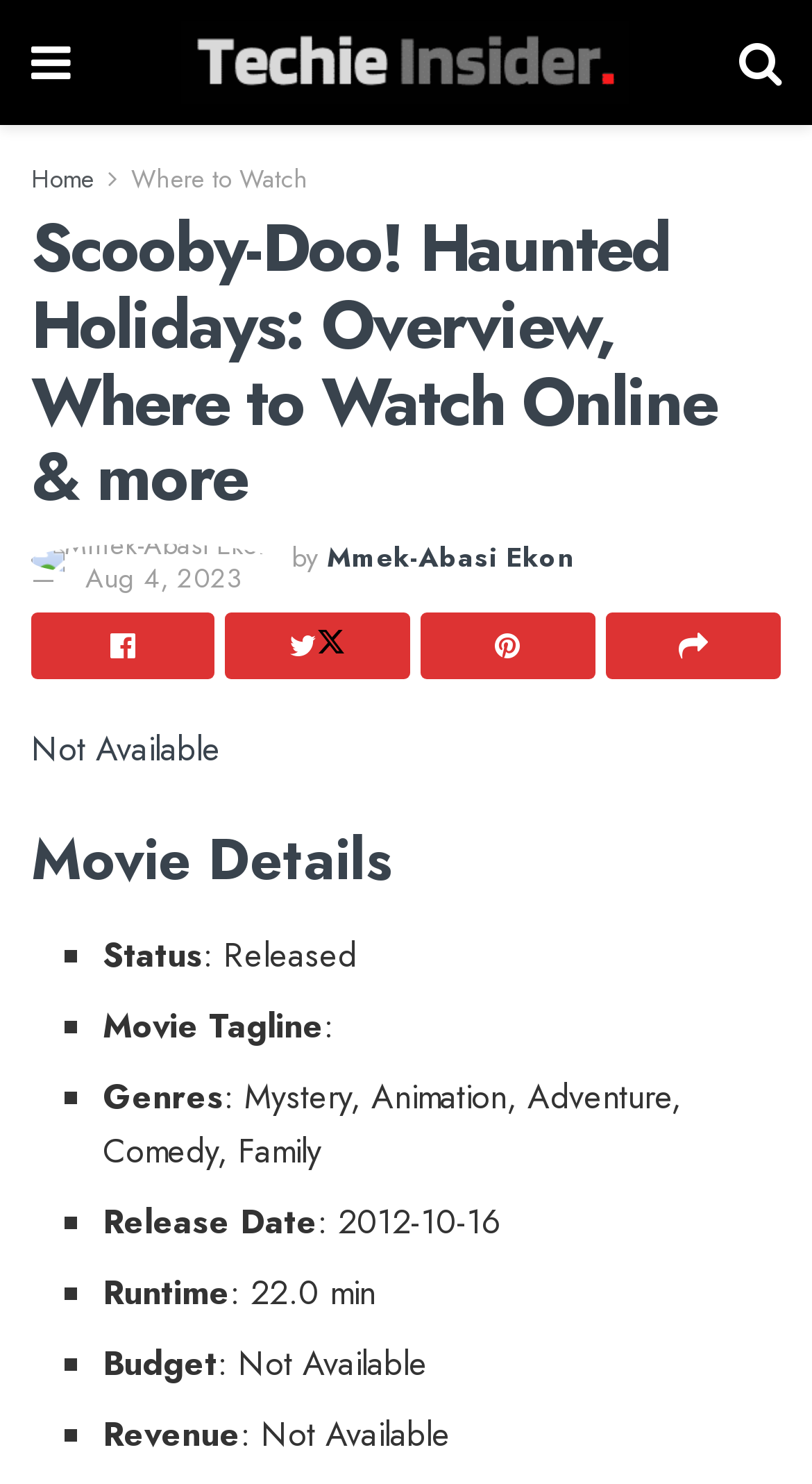Reply to the question with a single word or phrase:
What is the runtime of the movie?

22.0 min